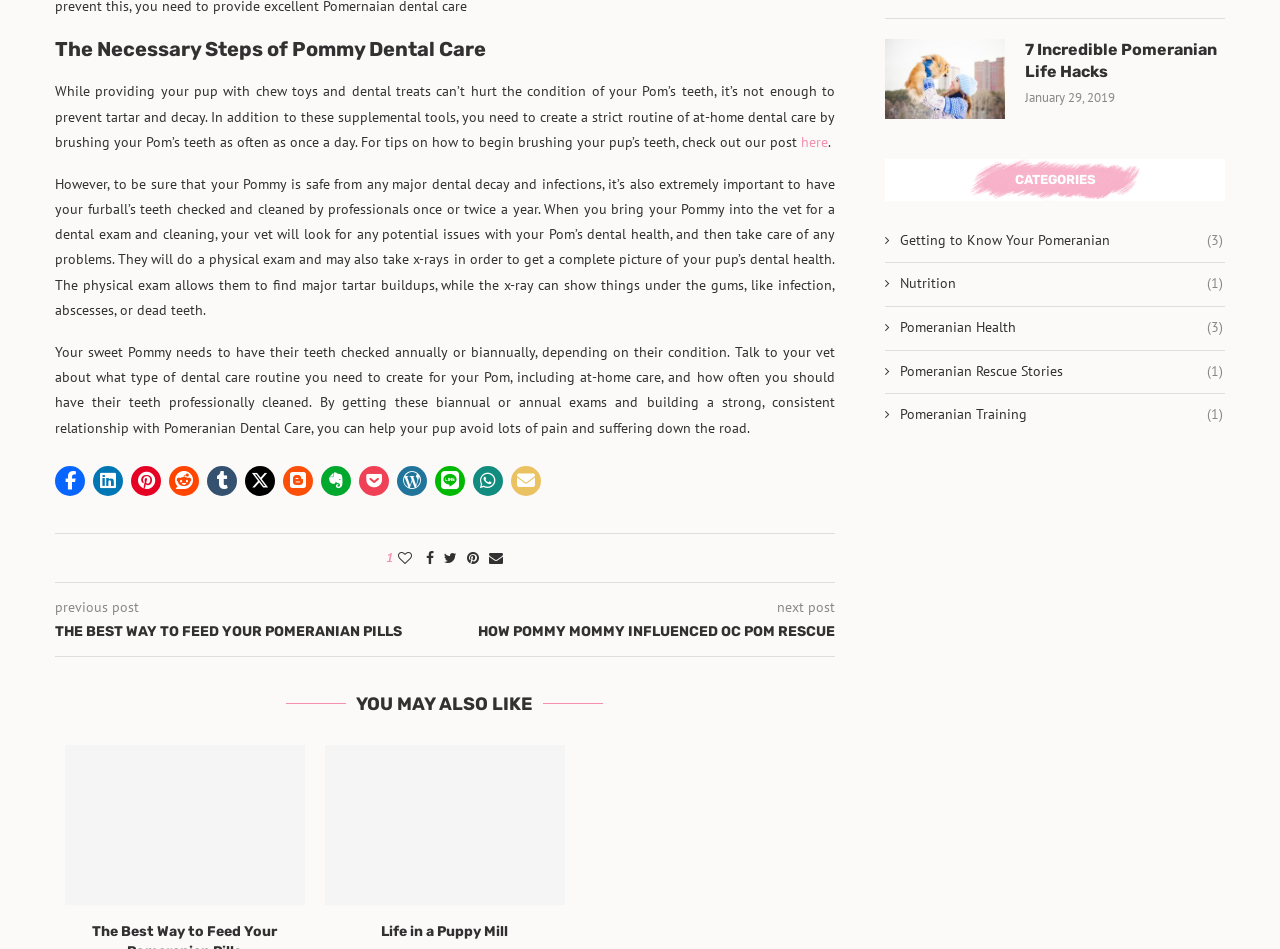Find the bounding box coordinates of the area that needs to be clicked in order to achieve the following instruction: "Check the '7 Incredible Pomeranian Life Hacks' post". The coordinates should be specified as four float numbers between 0 and 1, i.e., [left, top, right, bottom].

[0.691, 0.041, 0.785, 0.125]